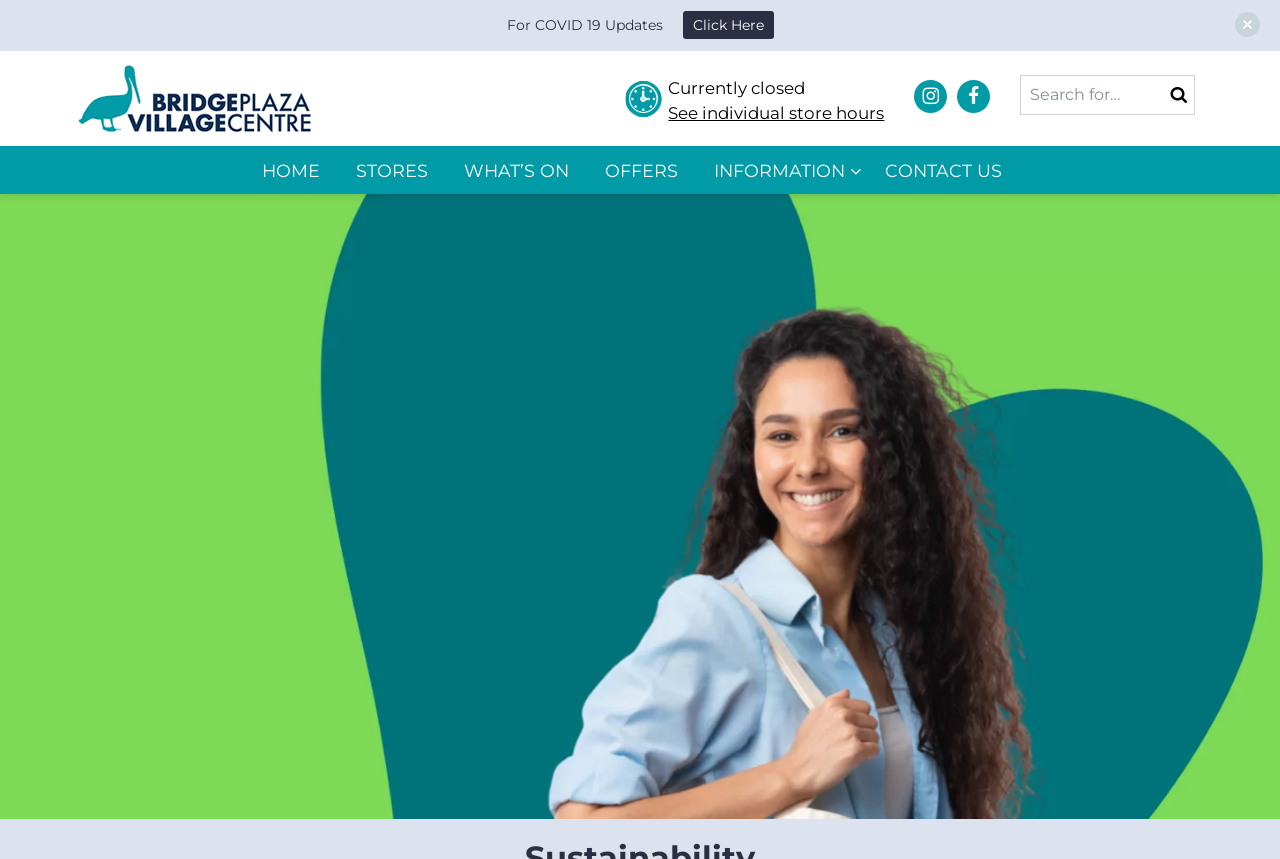What is the current status of the Village Centre & Bridge Plaza?
Using the information from the image, give a concise answer in one word or a short phrase.

Currently closed